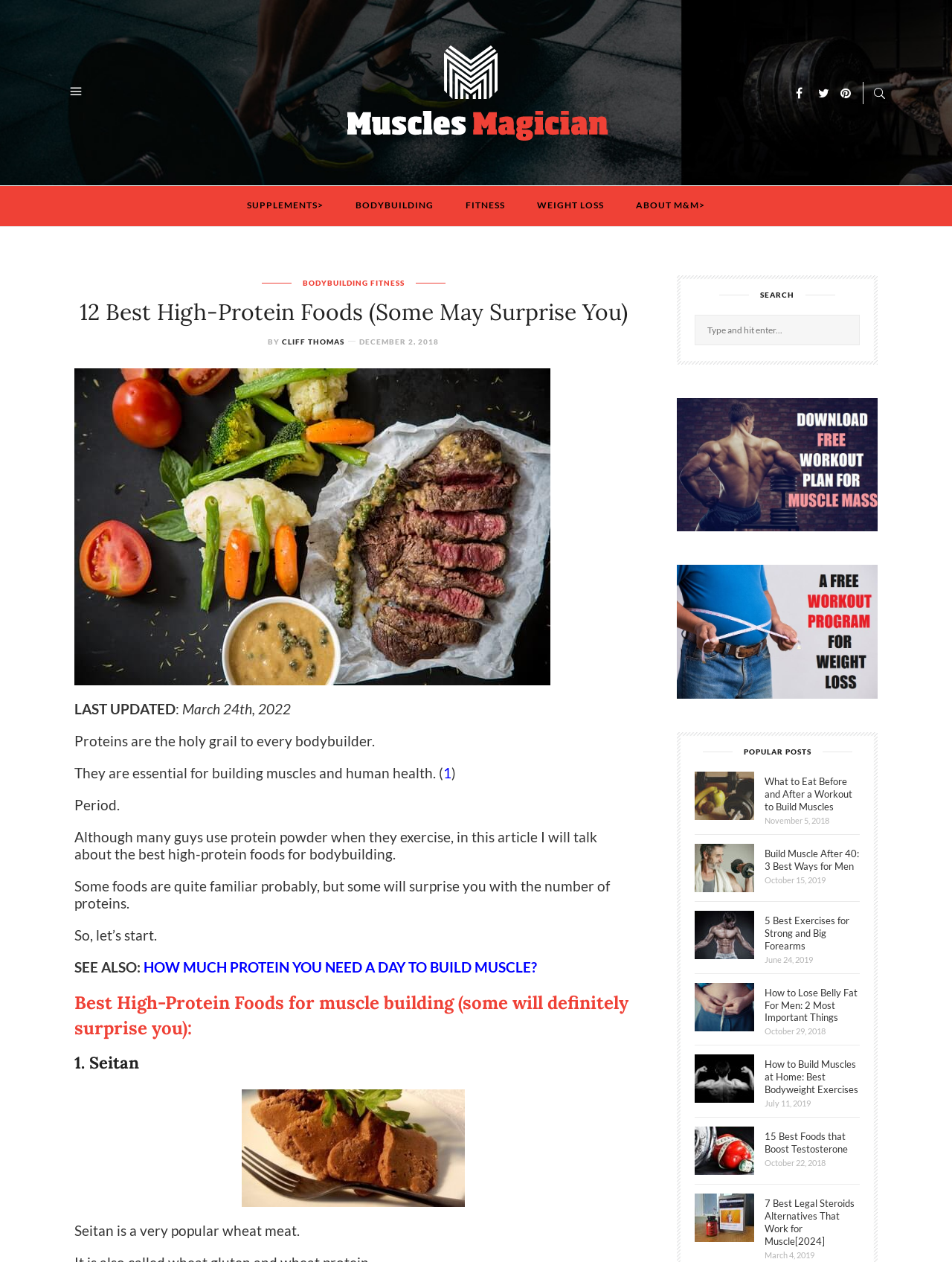Pinpoint the bounding box coordinates of the area that must be clicked to complete this instruction: "Read the article about what to eat before and after a workout to build muscles".

[0.73, 0.625, 0.792, 0.634]